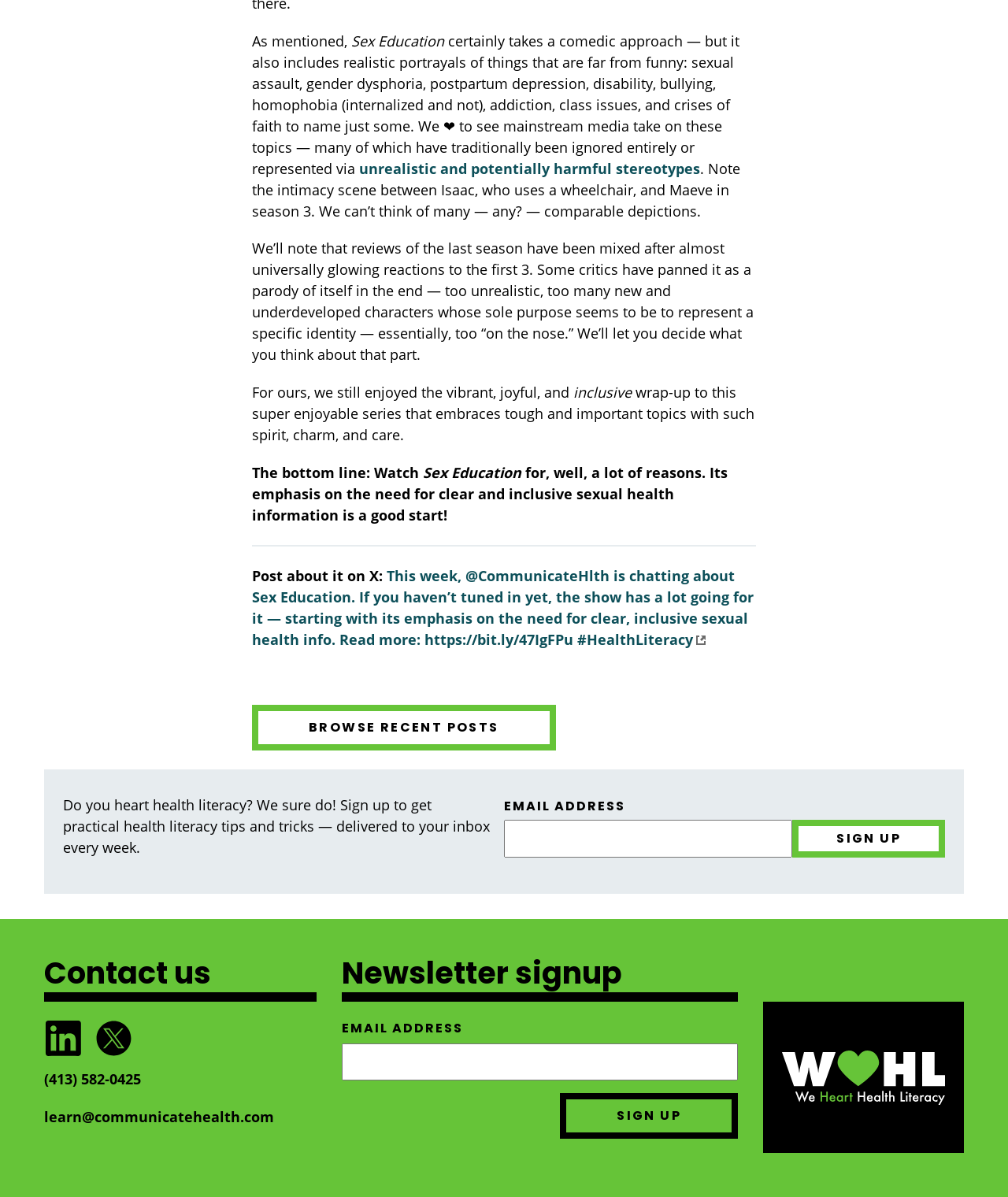Identify the bounding box coordinates for the UI element described as follows: "learn@communicatehealth.com". Ensure the coordinates are four float numbers between 0 and 1, formatted as [left, top, right, bottom].

[0.044, 0.925, 0.272, 0.941]